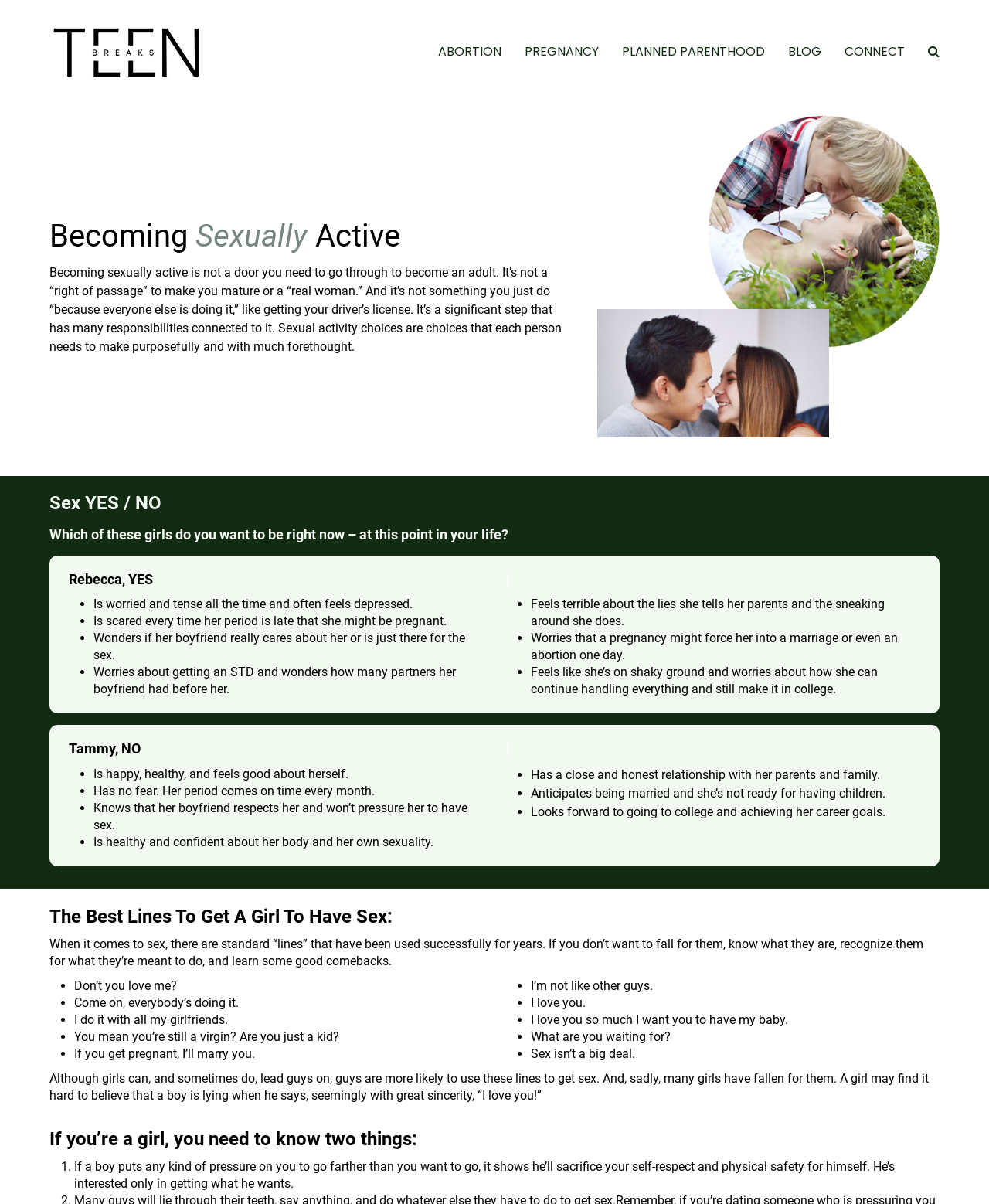Give a concise answer using one word or a phrase to the following question:
What is the tone of the webpage towards sexual activity?

Cautionary